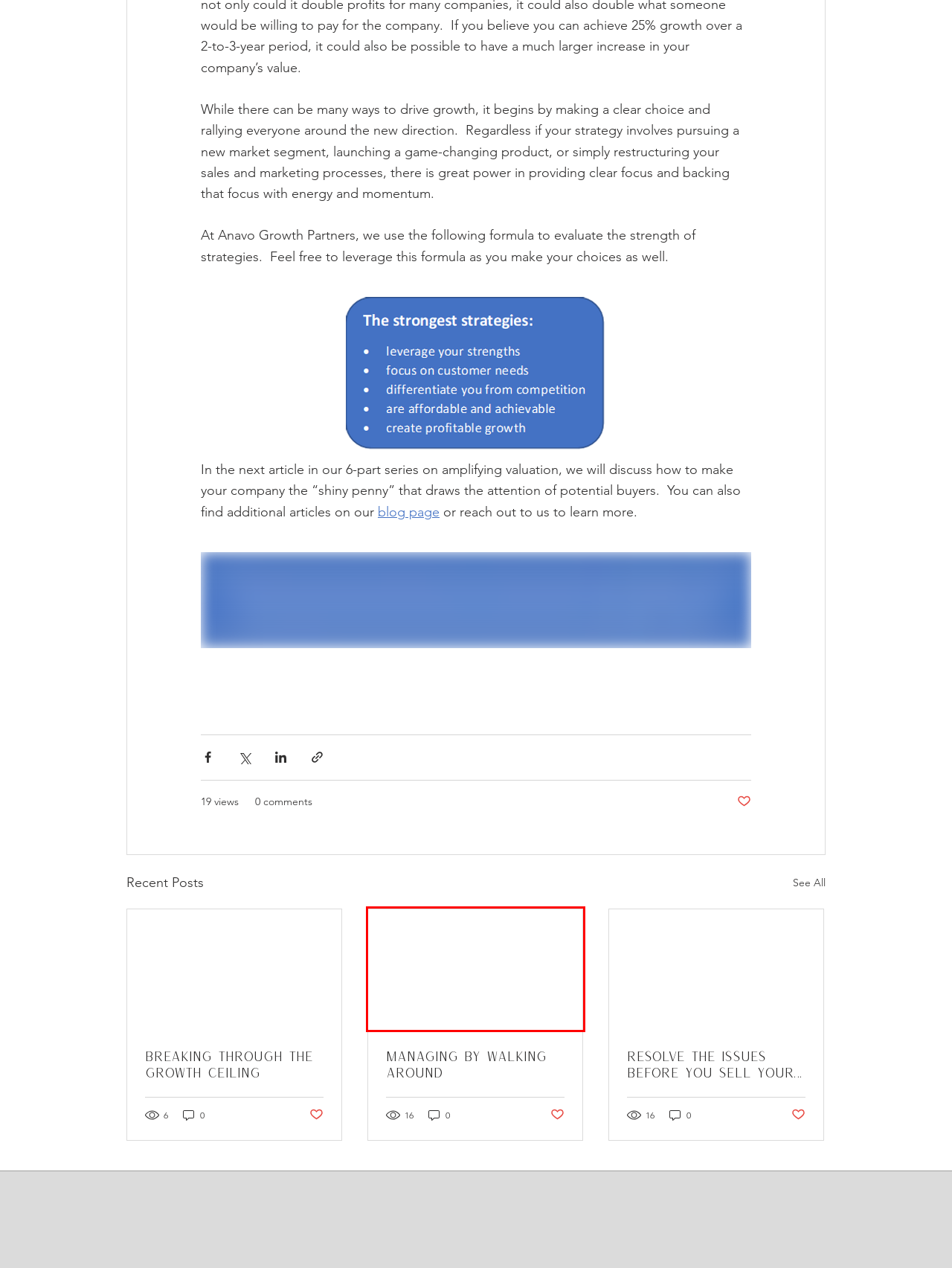You are provided with a screenshot of a webpage highlighting a UI element with a red bounding box. Choose the most suitable webpage description that matches the new page after clicking the element in the bounding box. Here are the candidates:
A. Managing by Walking Around
B. Case Studies | ANAVO GROWTH
C. Breaking Through the Growth Ceiling
D. Contact | ANAVO GROWTH
E. Home | ANAVO
F. Resolve the Issues Before You Sell Your Company
G. About | ANAVO GROWTH
H. Begin Maximizing Your Company’s Value – Choose the Ideal Buyer

A